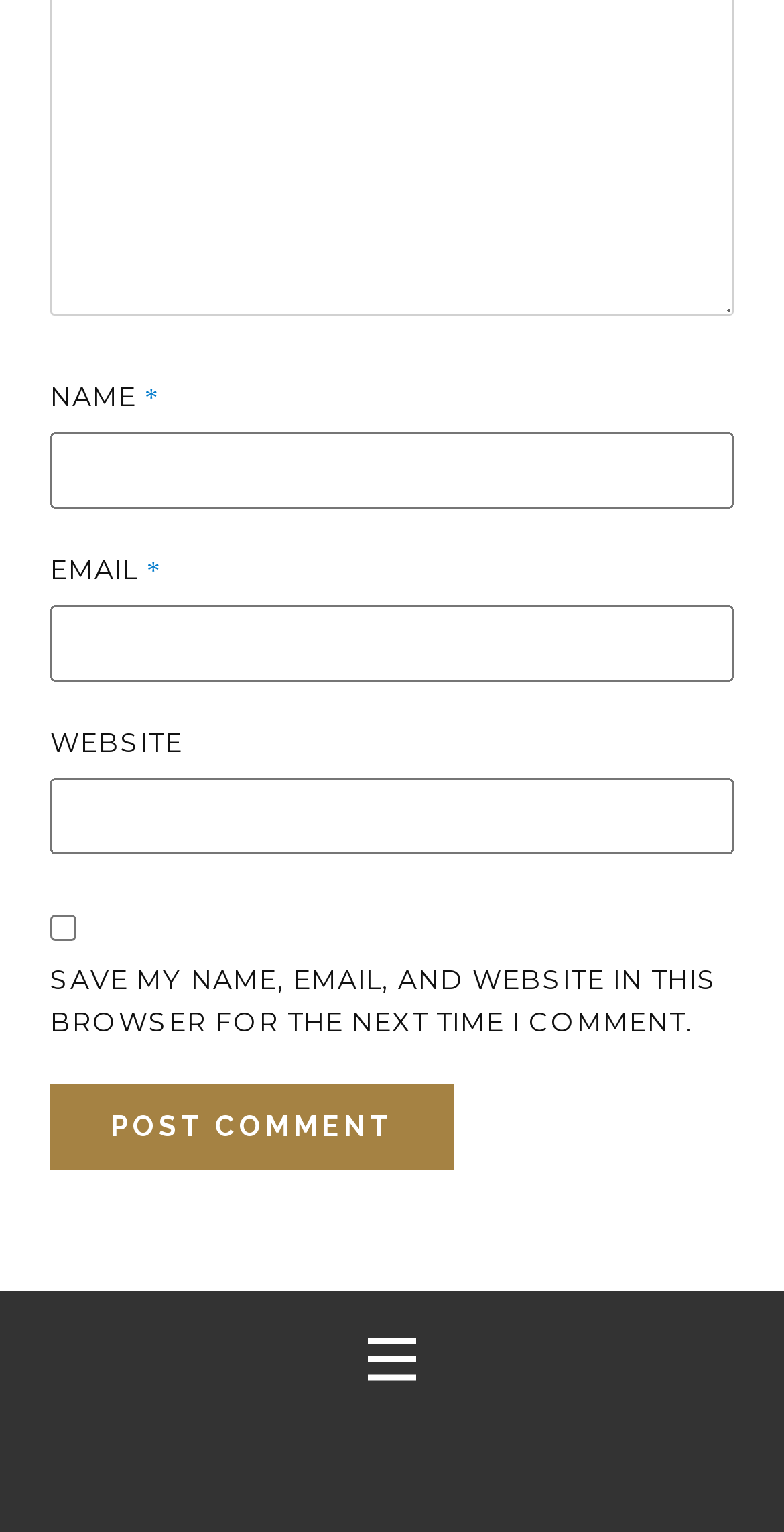Give a one-word or phrase response to the following question: Is the 'SAVE MY NAME, EMAIL, AND WEBSITE IN THIS BROWSER FOR THE NEXT TIME I COMMENT.' checkbox checked?

No